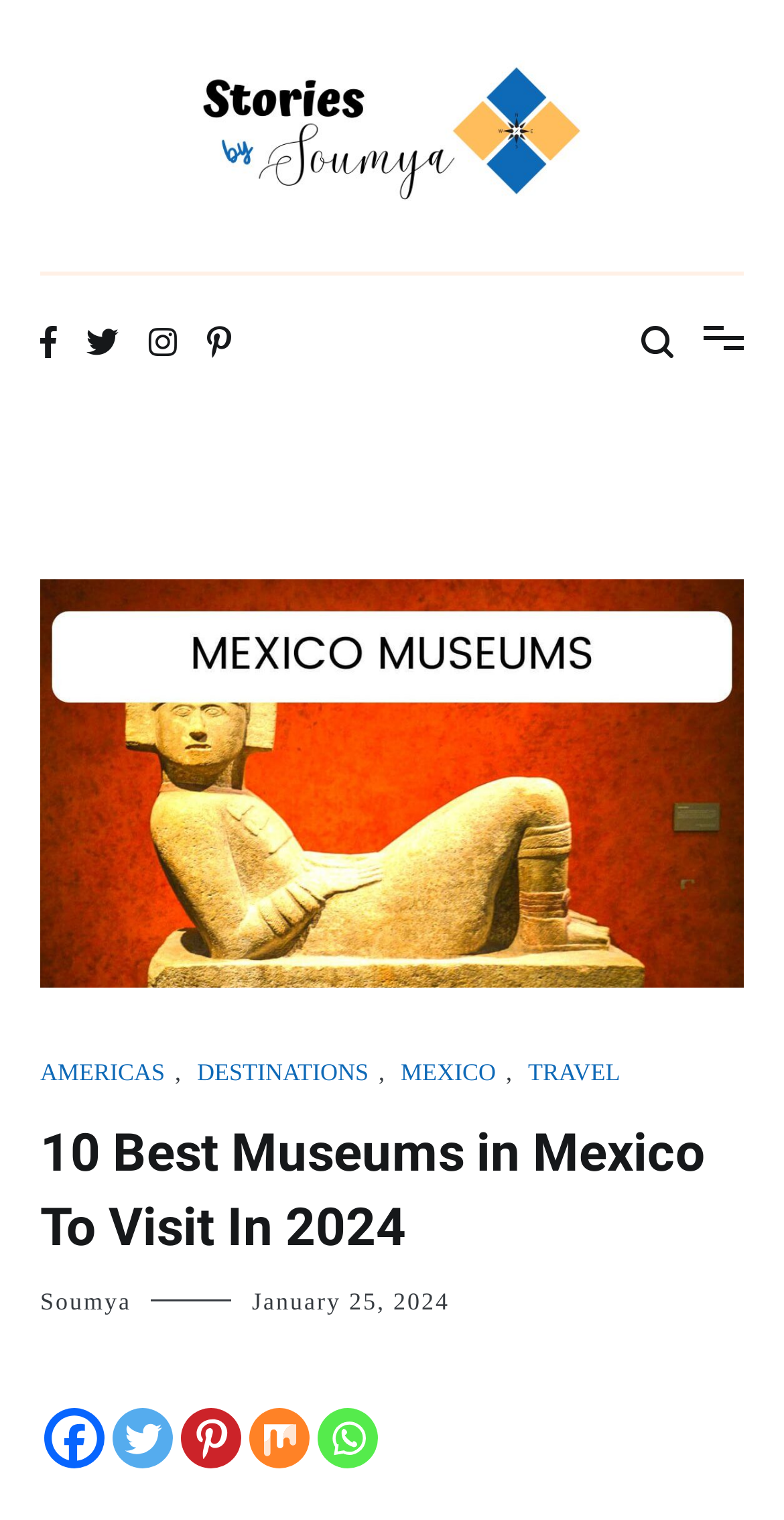Identify the bounding box coordinates of the clickable section necessary to follow the following instruction: "Check the Facebook link". The coordinates should be presented as four float numbers from 0 to 1, i.e., [left, top, right, bottom].

[0.056, 0.927, 0.133, 0.966]